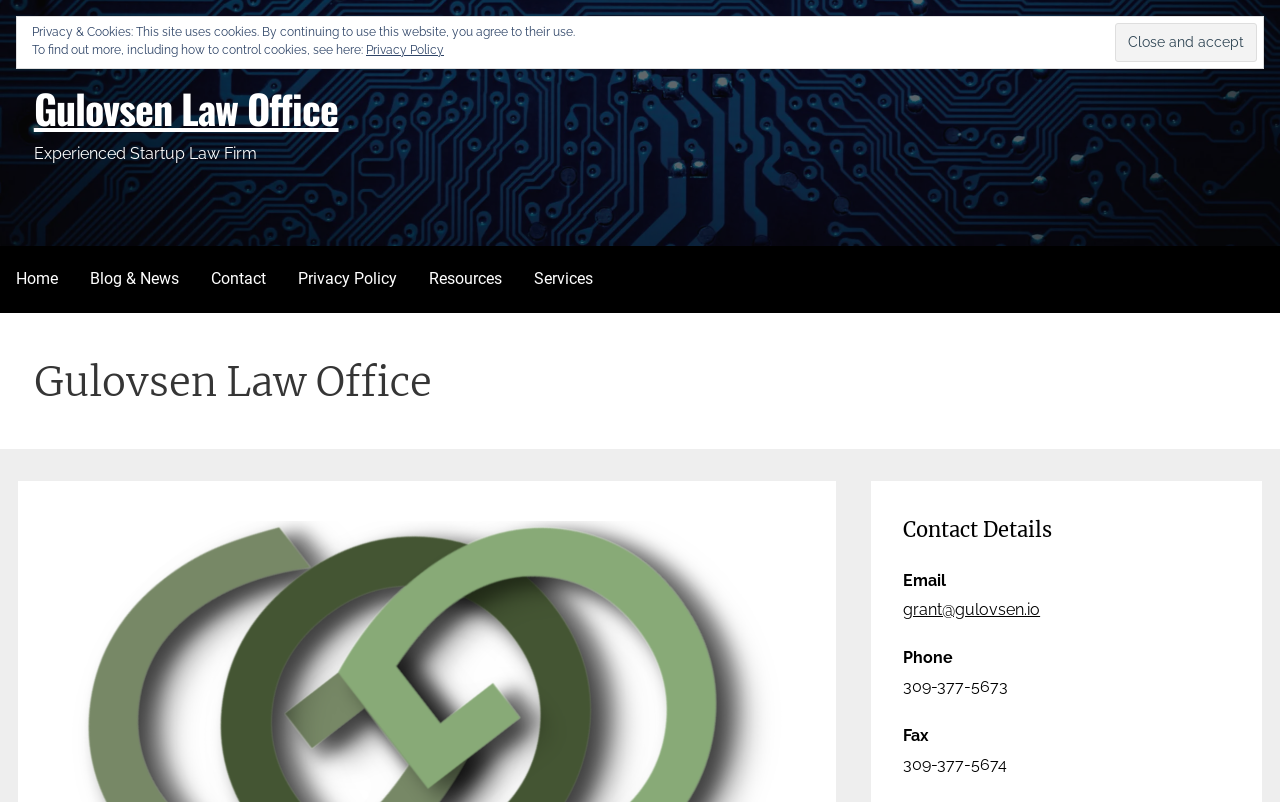Create a full and detailed caption for the entire webpage.

The webpage is about Gulovsen Law Office, a crypto law firm that provides legal services to businesses and individuals in the cryptocurrency industry. At the top left of the page, there is a link to the law firm's homepage with the text "Gulovsen Law Office". Below this, there is a navigation menu with six links: "Home", "Blog & News", "Contact", "Privacy Policy", "Resources", and "Services", arranged horizontally from left to right.

Further down the page, there is a large heading that reads "Gulovsen Law Office". Below this heading, there is a section with contact details, including email, phone, and fax information. The email address is a link, and the phone and fax numbers are displayed as plain text.

At the top right of the page, there is a button to "Close and accept" a privacy and cookies notice. Below this, there is a message about the use of cookies on the website, with a link to the "Privacy Policy" page for more information.